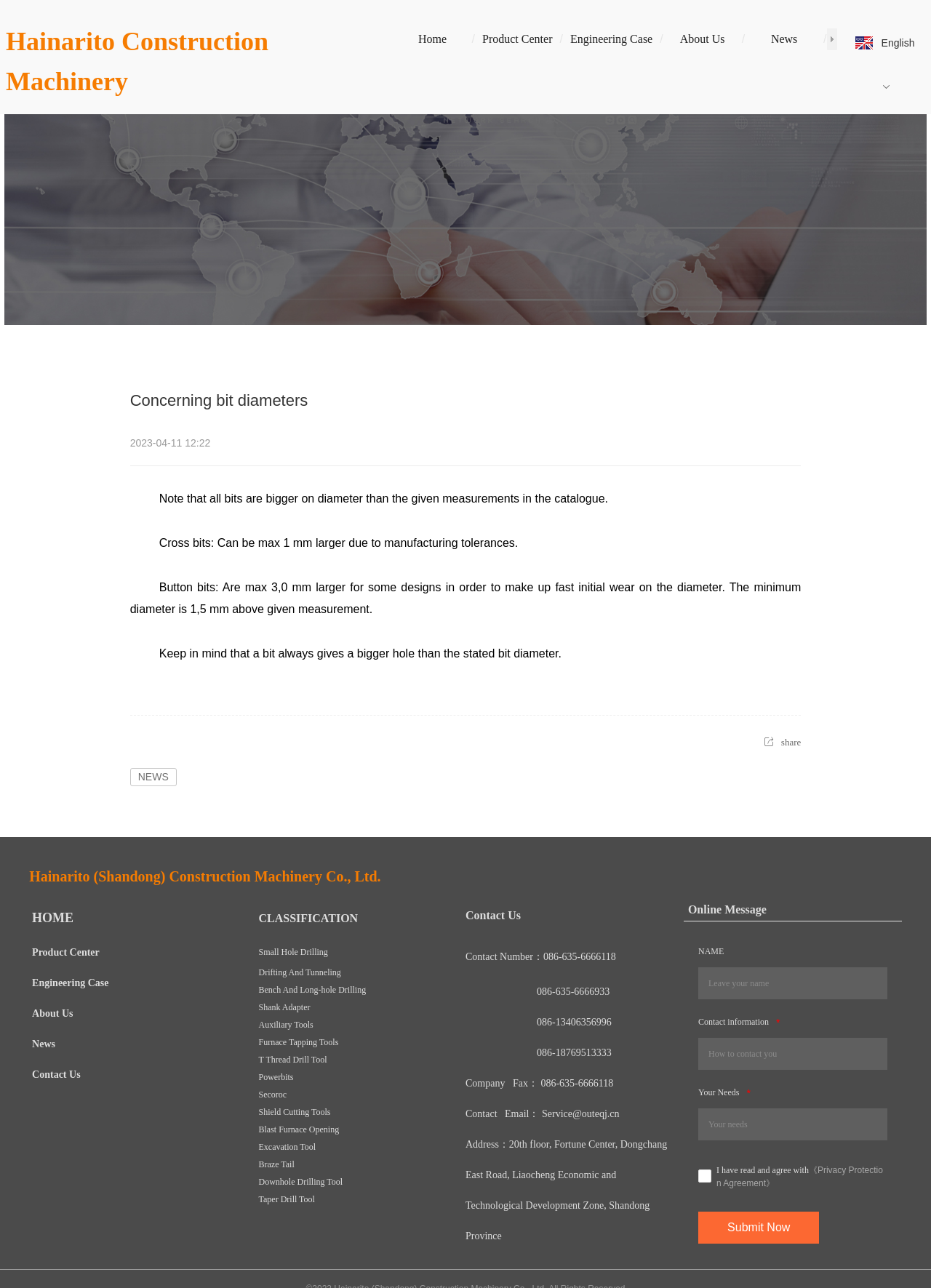Locate the bounding box coordinates of the element to click to perform the following action: 'View the complete article'. The coordinates should be given as four float values between 0 and 1, in the form of [left, top, right, bottom].

None